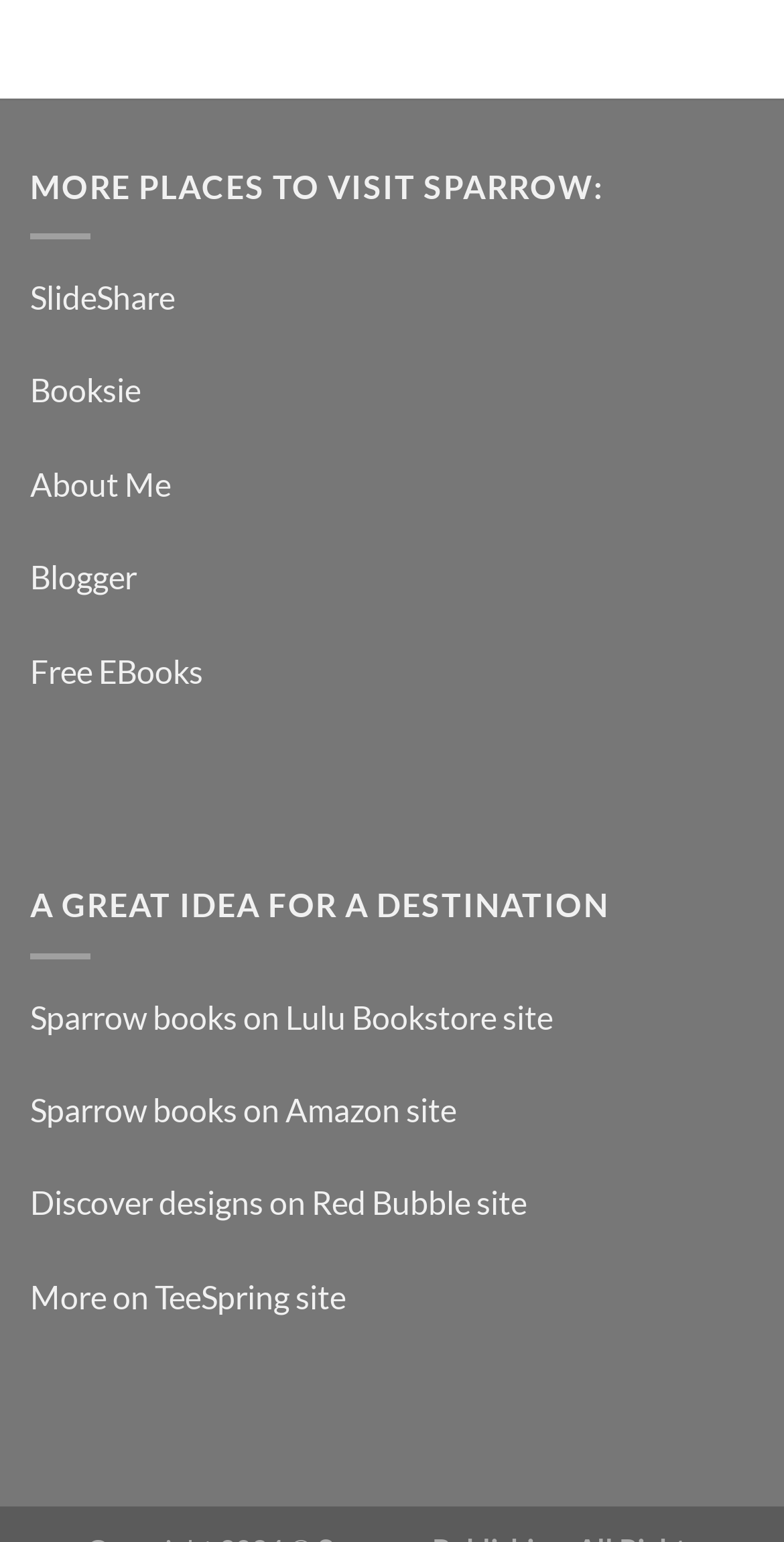Find the bounding box coordinates of the element to click in order to complete the given instruction: "Learn more about the author."

[0.038, 0.301, 0.218, 0.326]